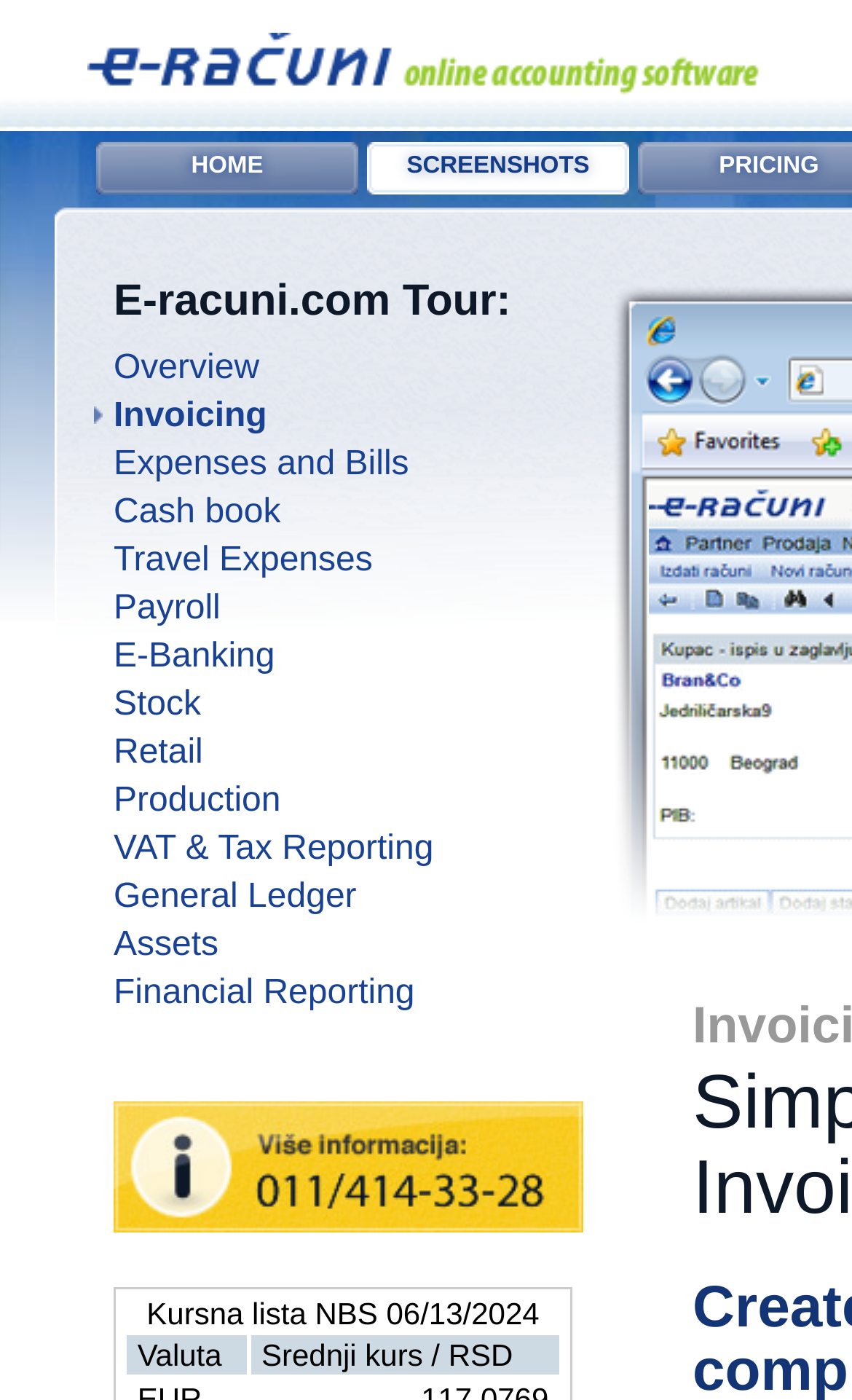Please indicate the bounding box coordinates of the element's region to be clicked to achieve the instruction: "explore general ledger". Provide the coordinates as four float numbers between 0 and 1, i.e., [left, top, right, bottom].

[0.069, 0.627, 0.418, 0.654]